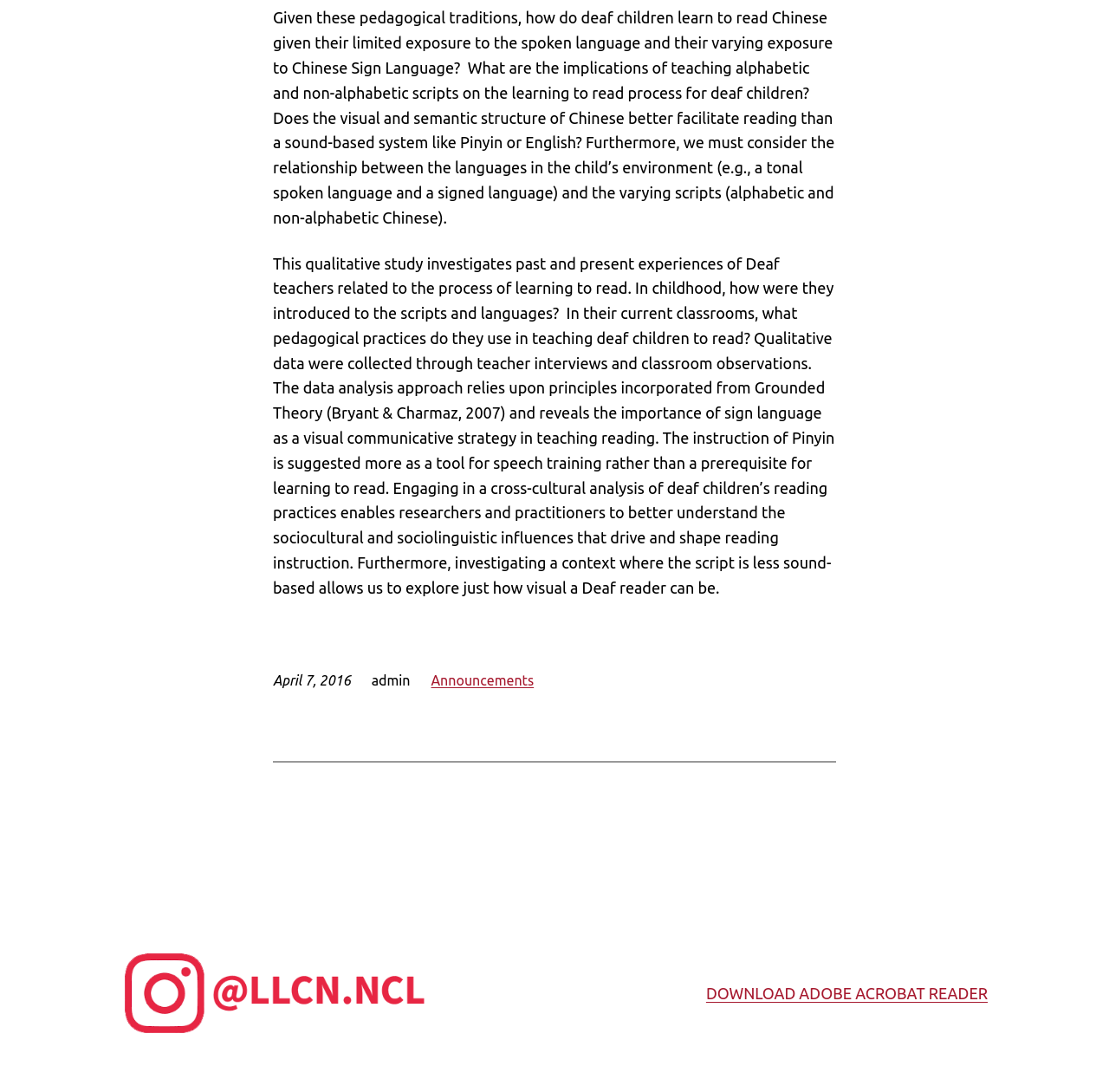Please examine the image and answer the question with a detailed explanation:
When was the study published?

The study was published on April 7, 2016, as indicated by the date 'April 7, 2016' mentioned in the webpage.